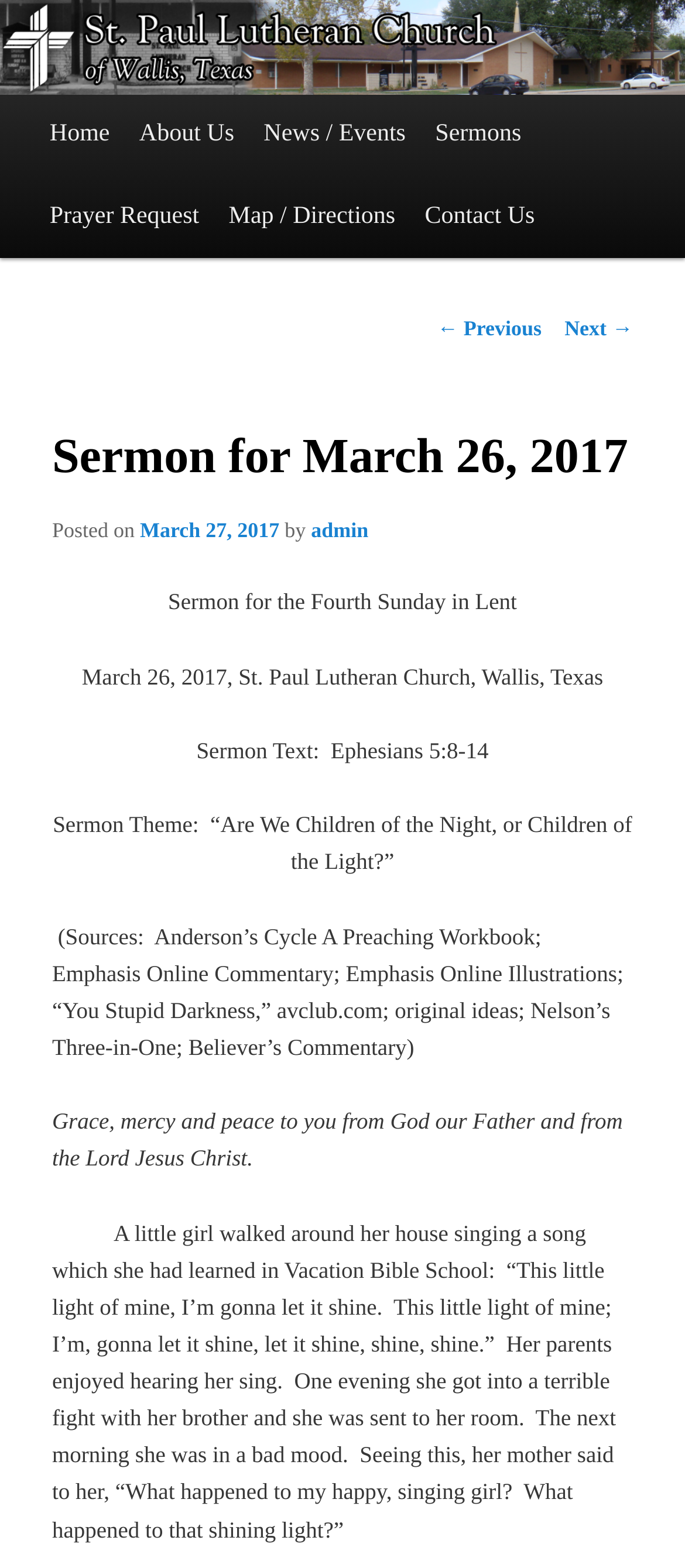Provide the bounding box coordinates of the UI element that matches the description: "Sermons".

[0.614, 0.06, 0.782, 0.113]